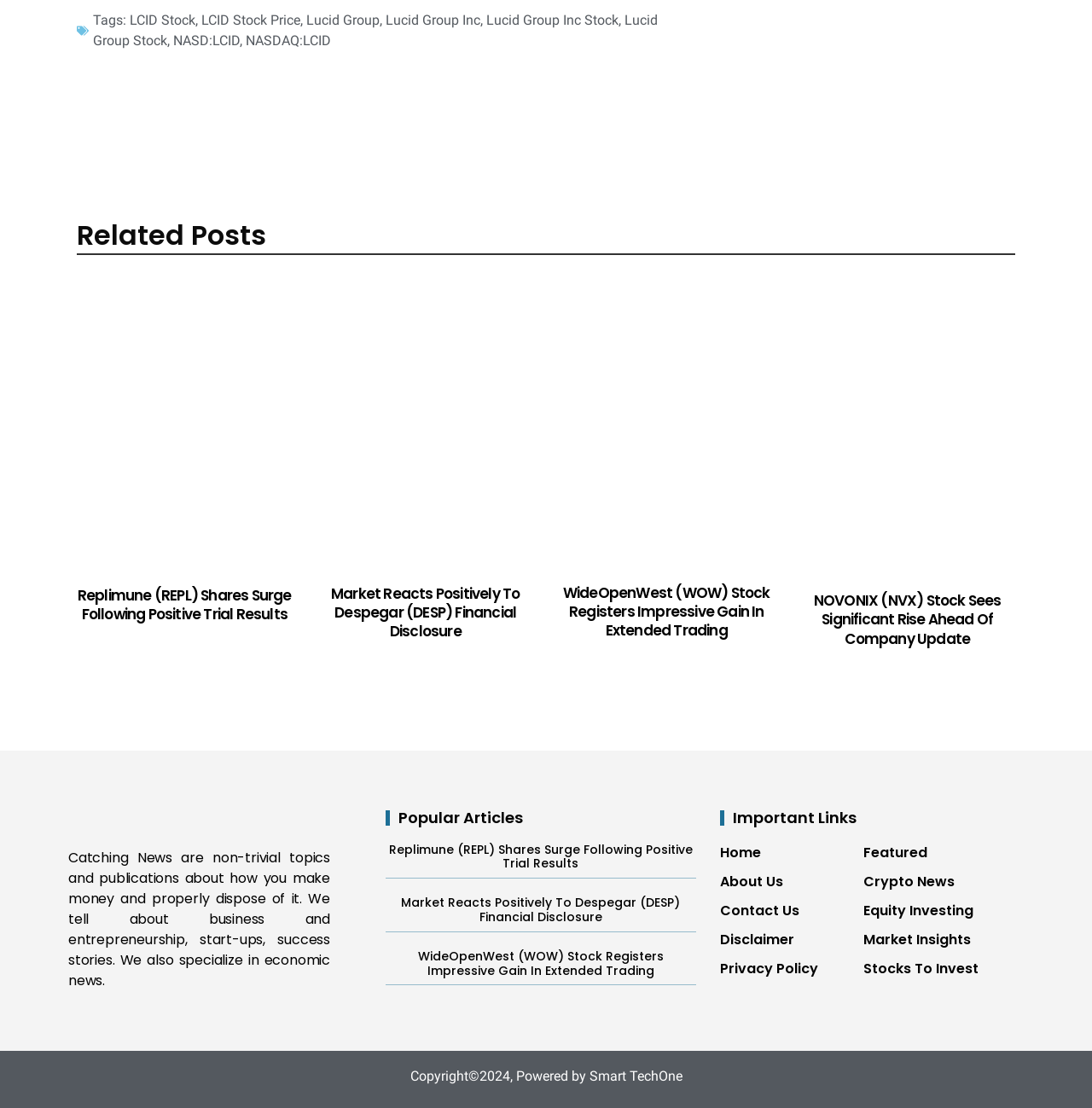Can you find the bounding box coordinates for the UI element given this description: "NASD:LCID"? Provide the coordinates as four float numbers between 0 and 1: [left, top, right, bottom].

[0.159, 0.029, 0.22, 0.044]